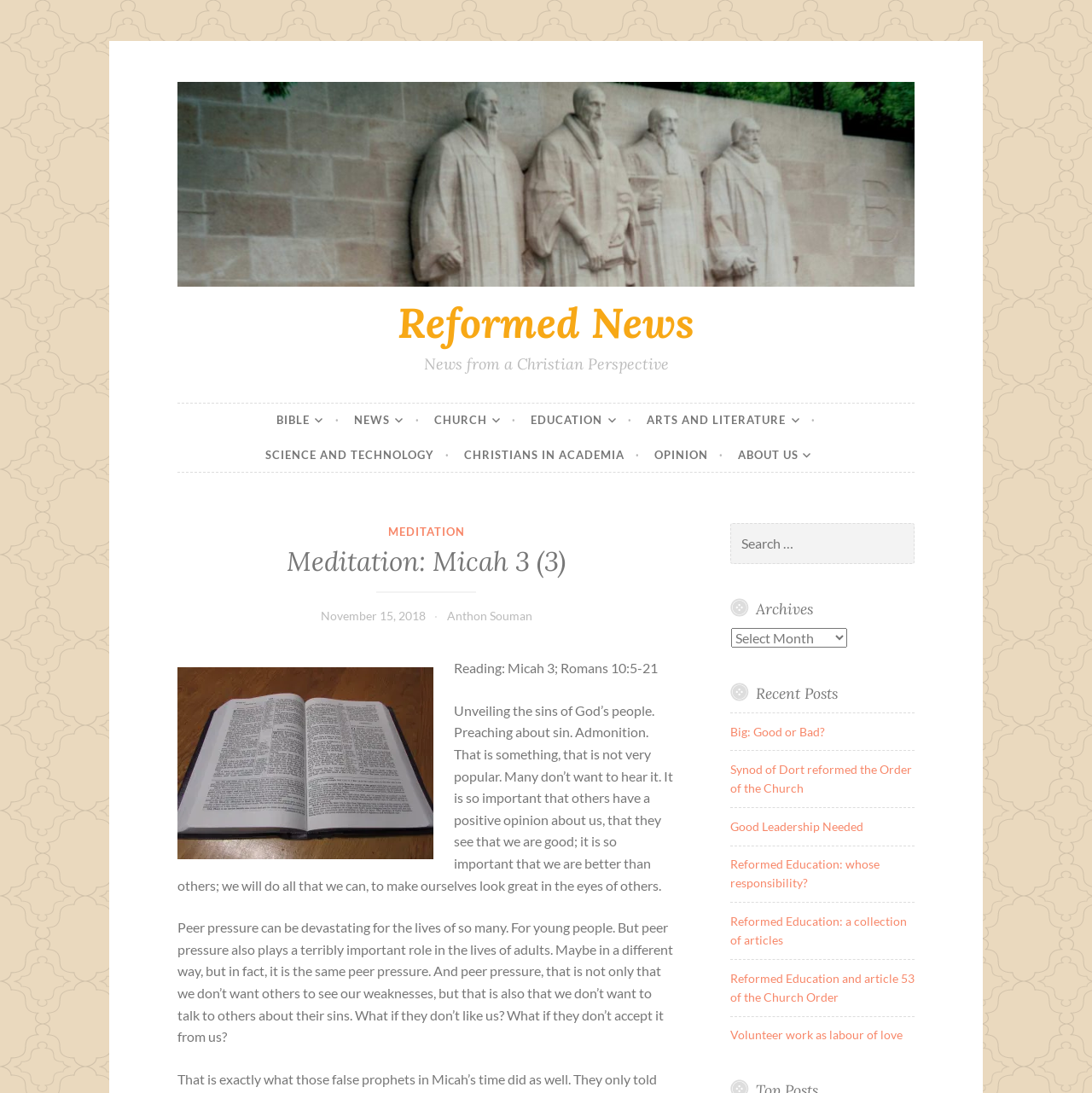Identify the bounding box coordinates of the region I need to click to complete this instruction: "Search for a topic".

[0.669, 0.478, 0.838, 0.516]